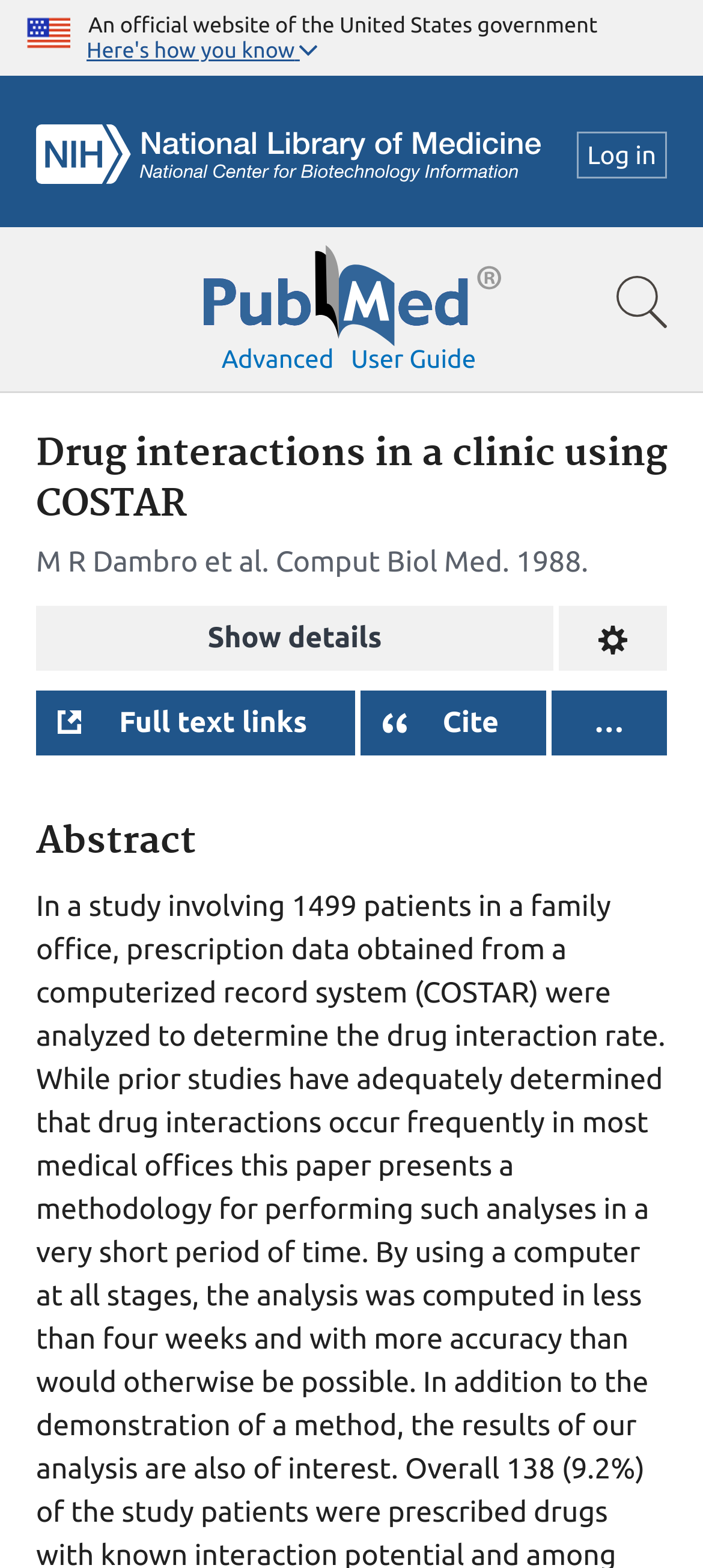Locate the bounding box coordinates of the element that needs to be clicked to carry out the instruction: "Log in". The coordinates should be given as four float numbers ranging from 0 to 1, i.e., [left, top, right, bottom].

[0.82, 0.084, 0.949, 0.114]